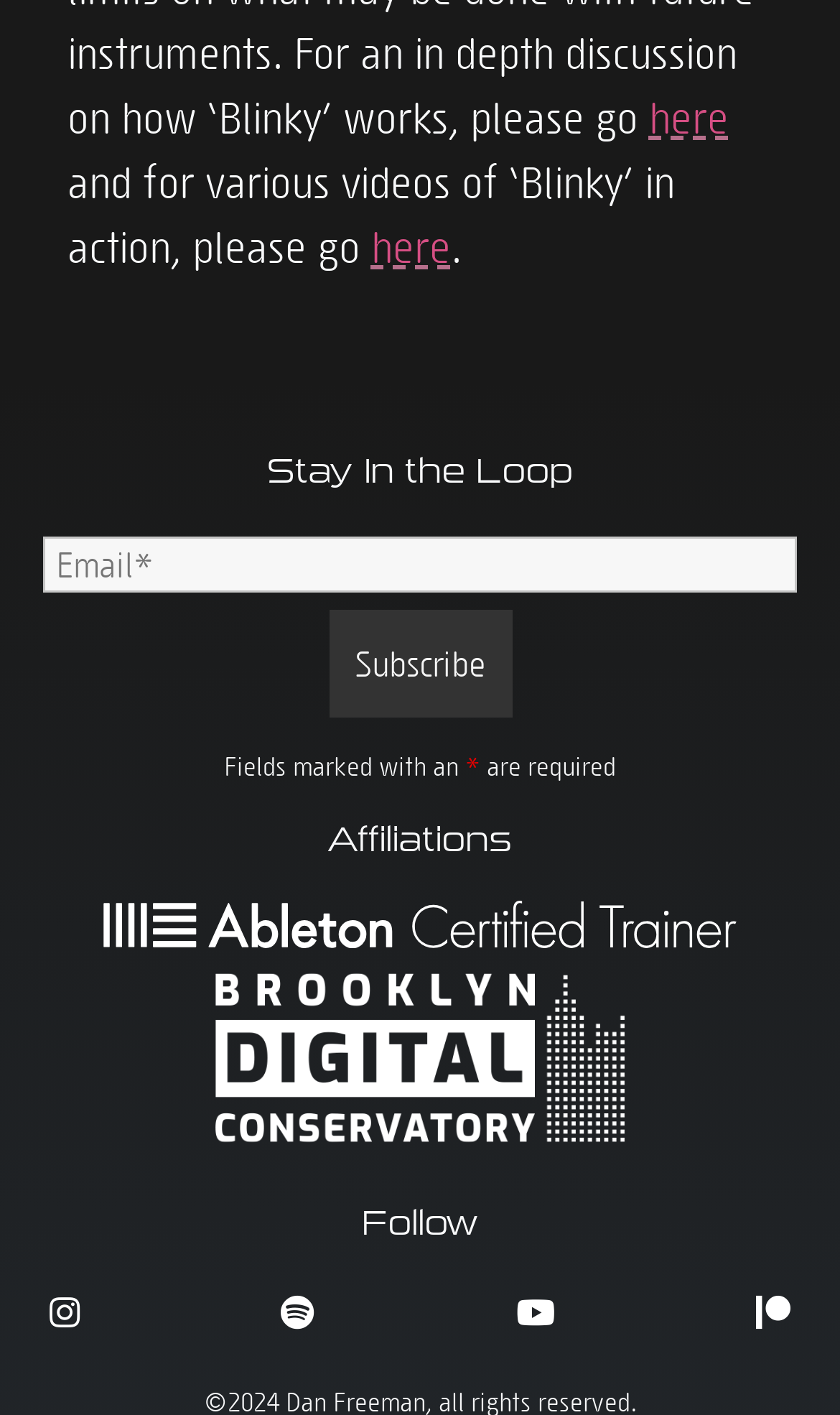Return the bounding box coordinates of the UI element that corresponds to this description: "value="Subscribe"". The coordinates must be given as four float numbers in the range of 0 and 1, [left, top, right, bottom].

[0.391, 0.432, 0.609, 0.508]